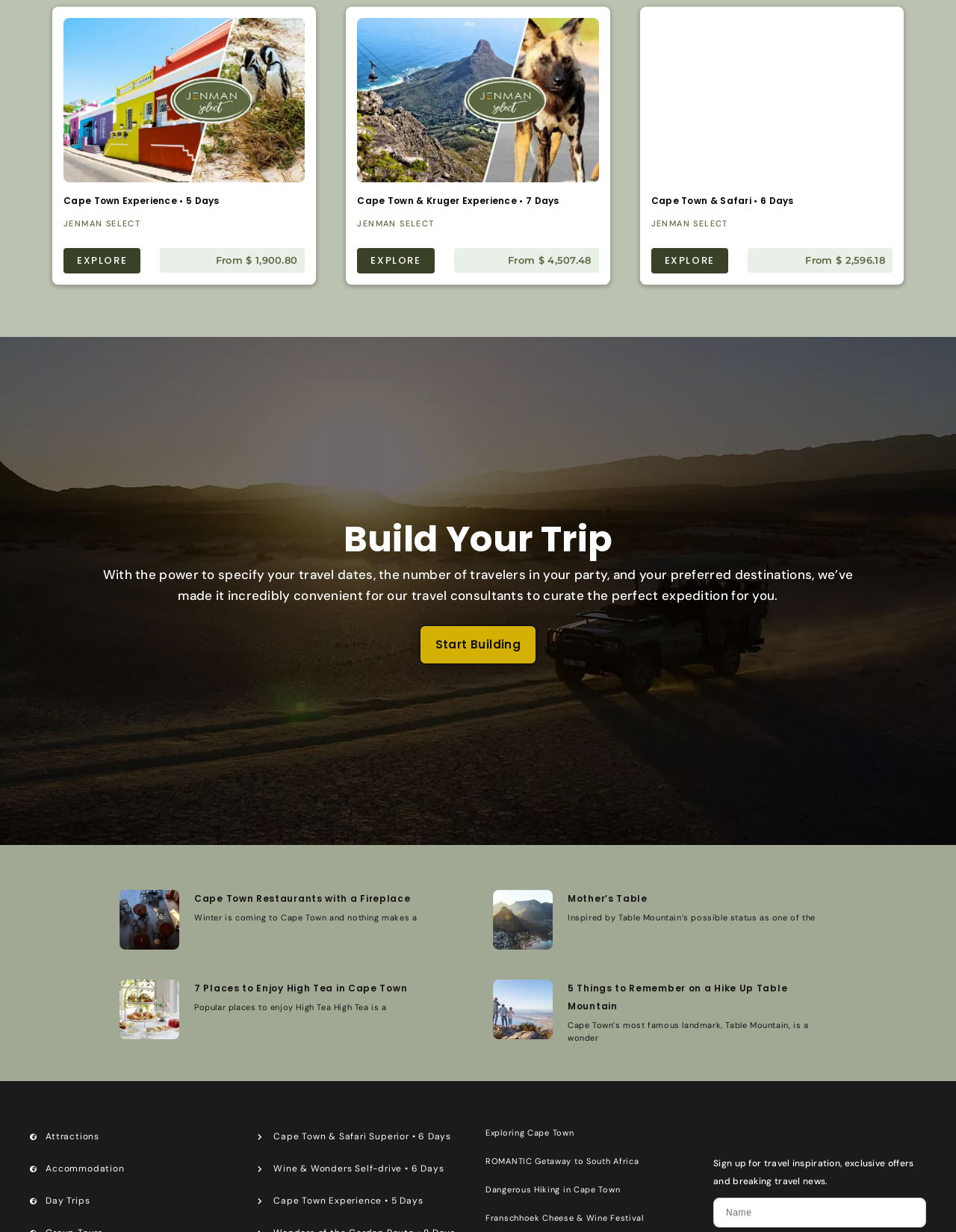How many days is the Cape Town & Safari experience?
Based on the screenshot, provide a one-word or short-phrase response.

6 Days